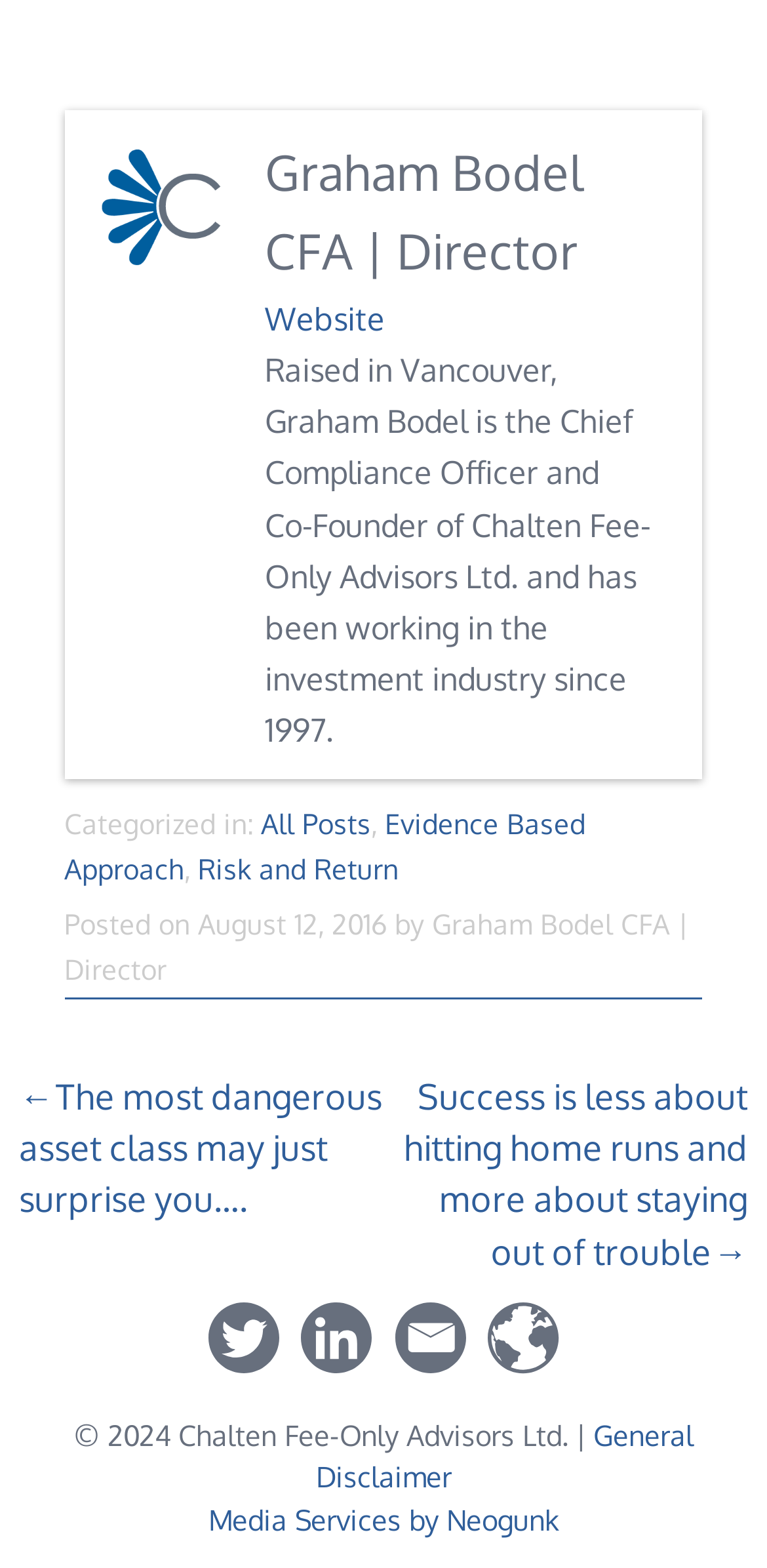Identify the bounding box coordinates of the element that should be clicked to fulfill this task: "Click the link to Graham Bodel CFA's profile". The coordinates should be provided as four float numbers between 0 and 1, i.e., [left, top, right, bottom].

[0.345, 0.09, 0.76, 0.18]